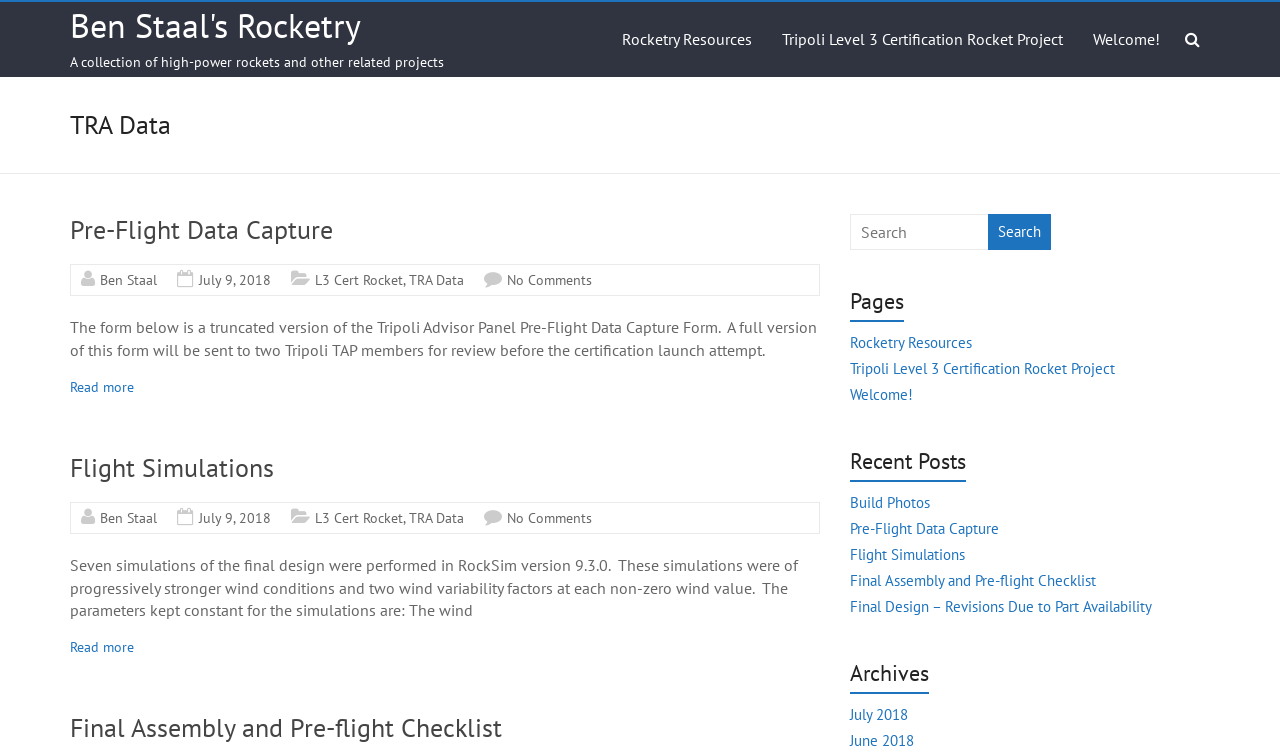Using the format (top-left x, top-left y, bottom-right x, bottom-right y), provide the bounding box coordinates for the described UI element. All values should be floating point numbers between 0 and 1: Ben Staal

[0.078, 0.36, 0.123, 0.384]